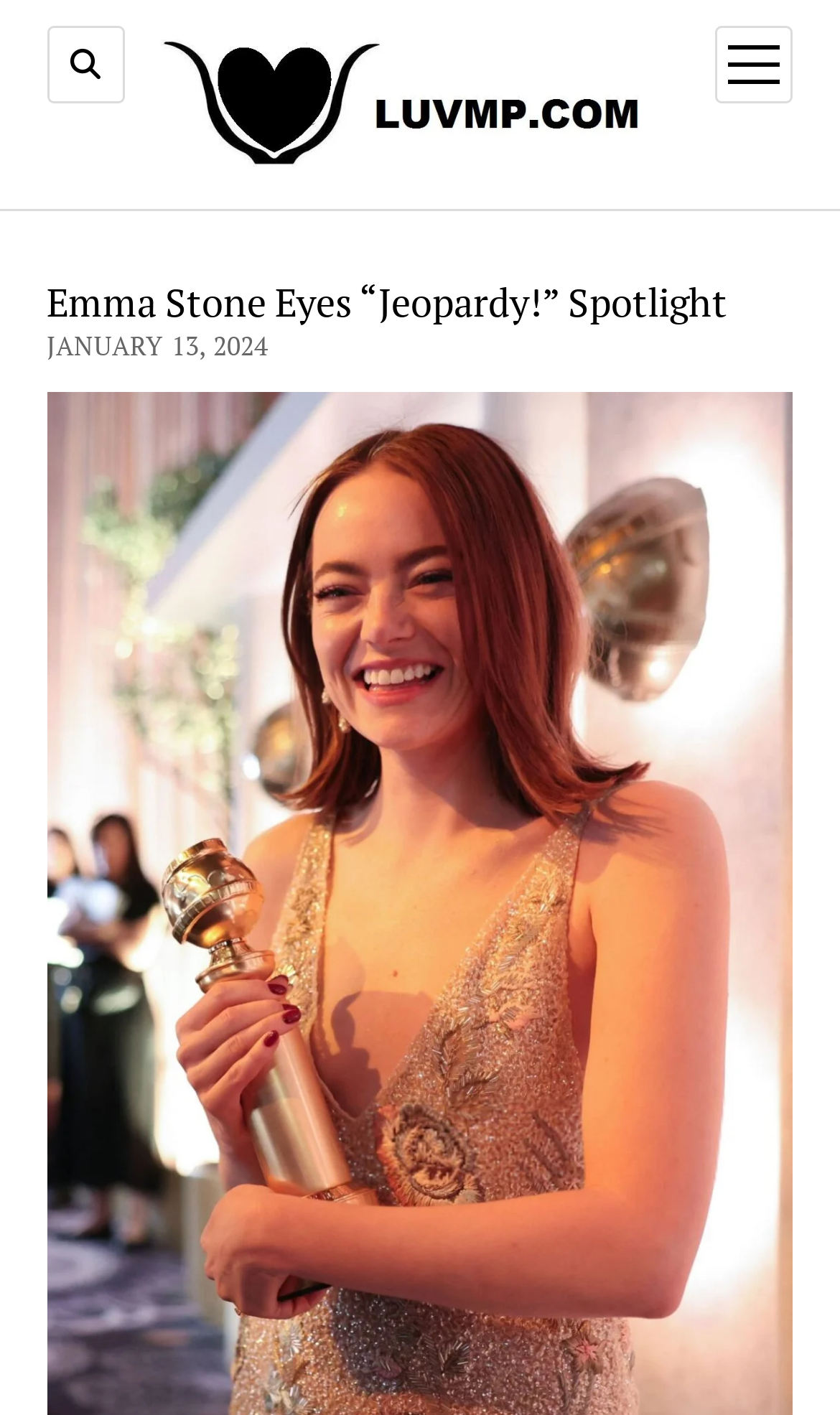Give the bounding box coordinates for this UI element: "Search". The coordinates should be four float numbers between 0 and 1, arranged as [left, top, right, bottom].

[0.056, 0.018, 0.148, 0.073]